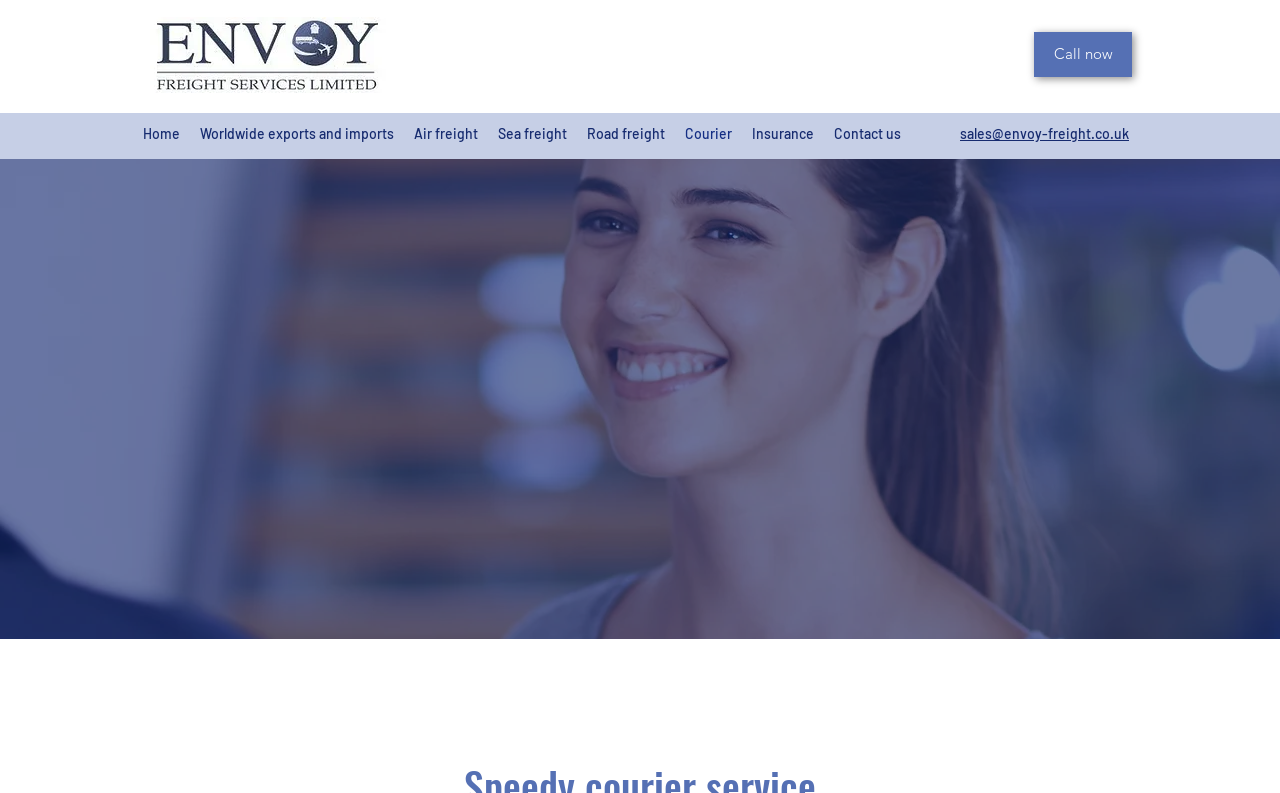Please locate the bounding box coordinates of the element's region that needs to be clicked to follow the instruction: "Click the 'Call now' button". The bounding box coordinates should be provided as four float numbers between 0 and 1, i.e., [left, top, right, bottom].

[0.808, 0.04, 0.884, 0.097]